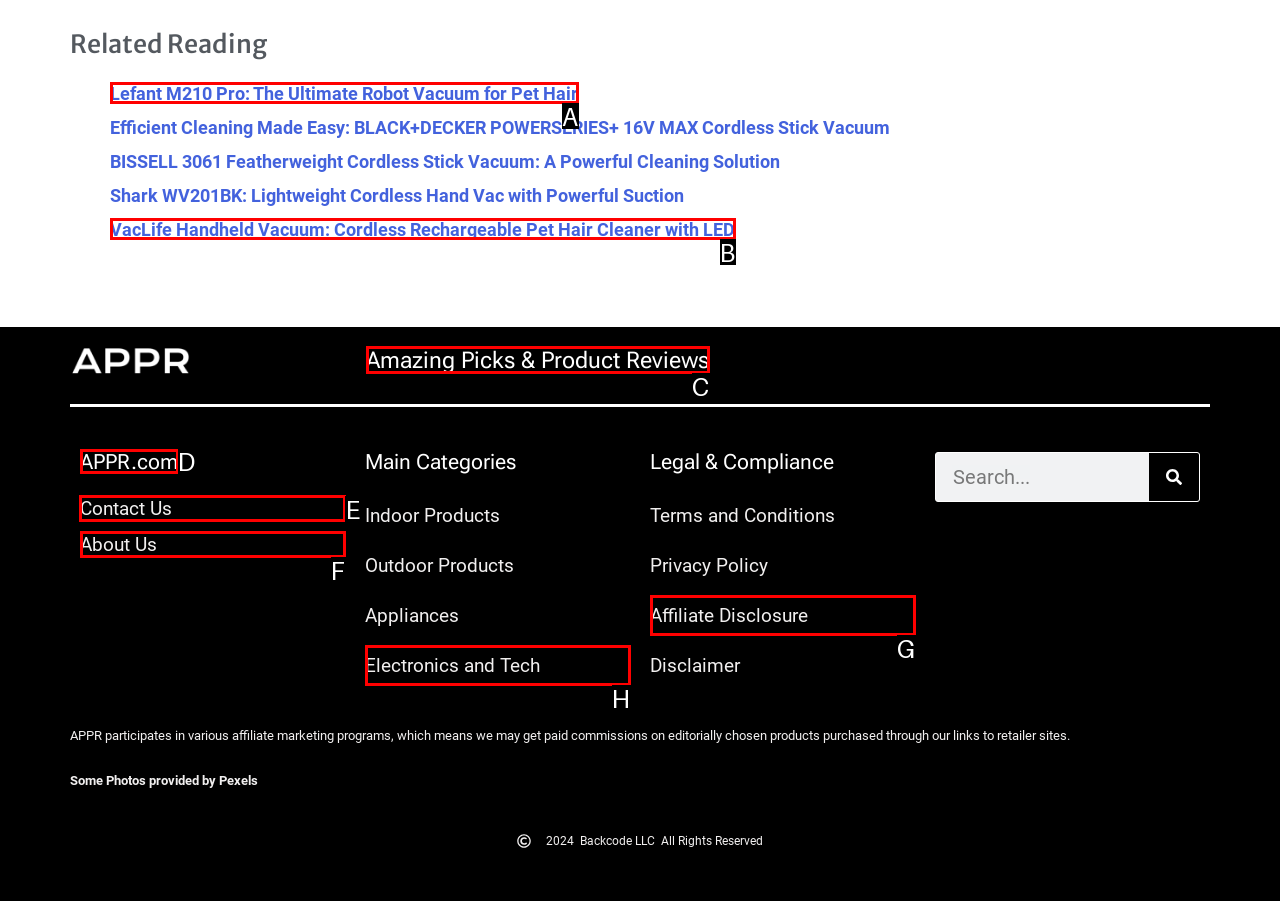Identify the HTML element I need to click to complete this task: Contact Us Provide the option's letter from the available choices.

E